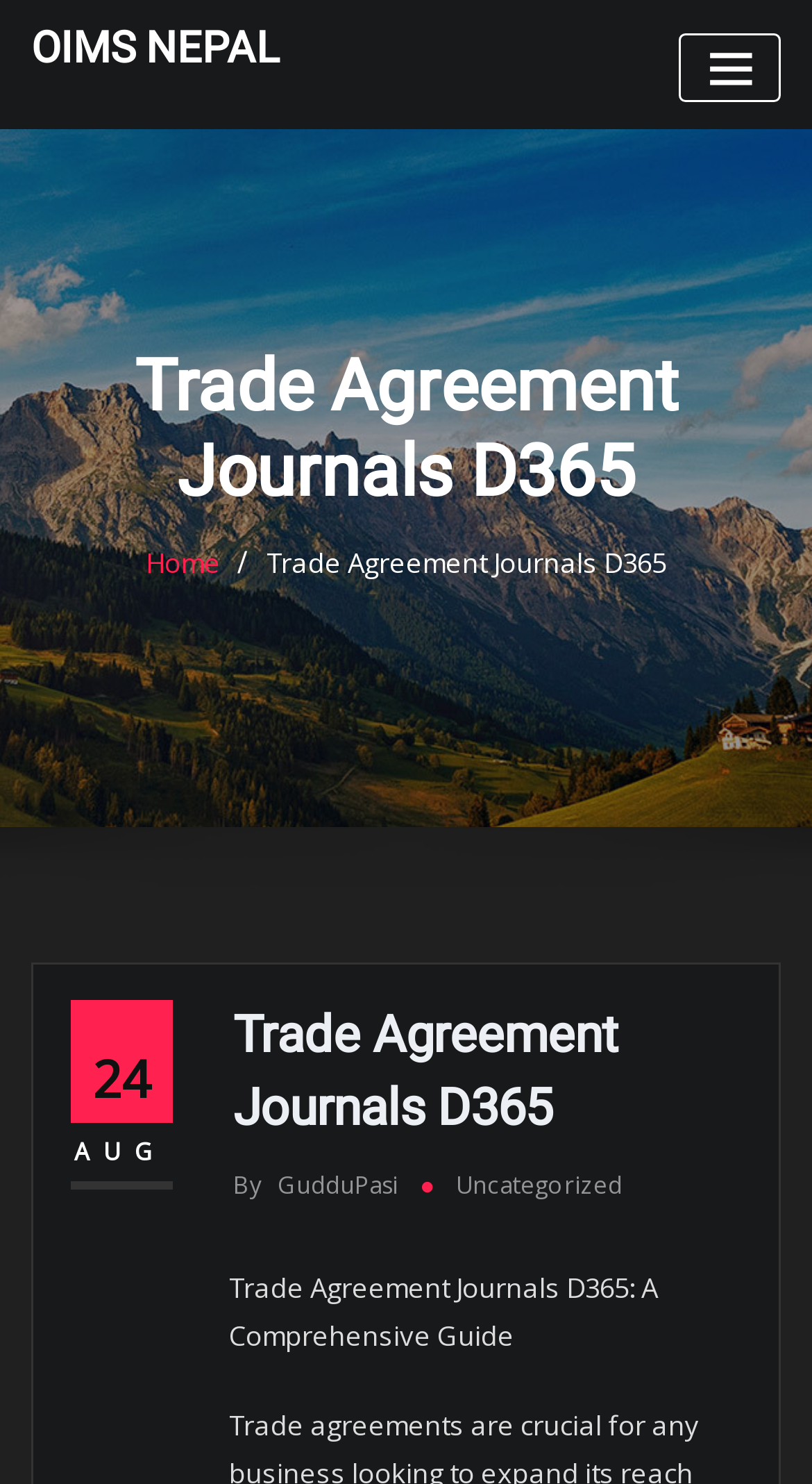What is the main heading of this webpage? Please extract and provide it.

Trade Agreement Journals D365